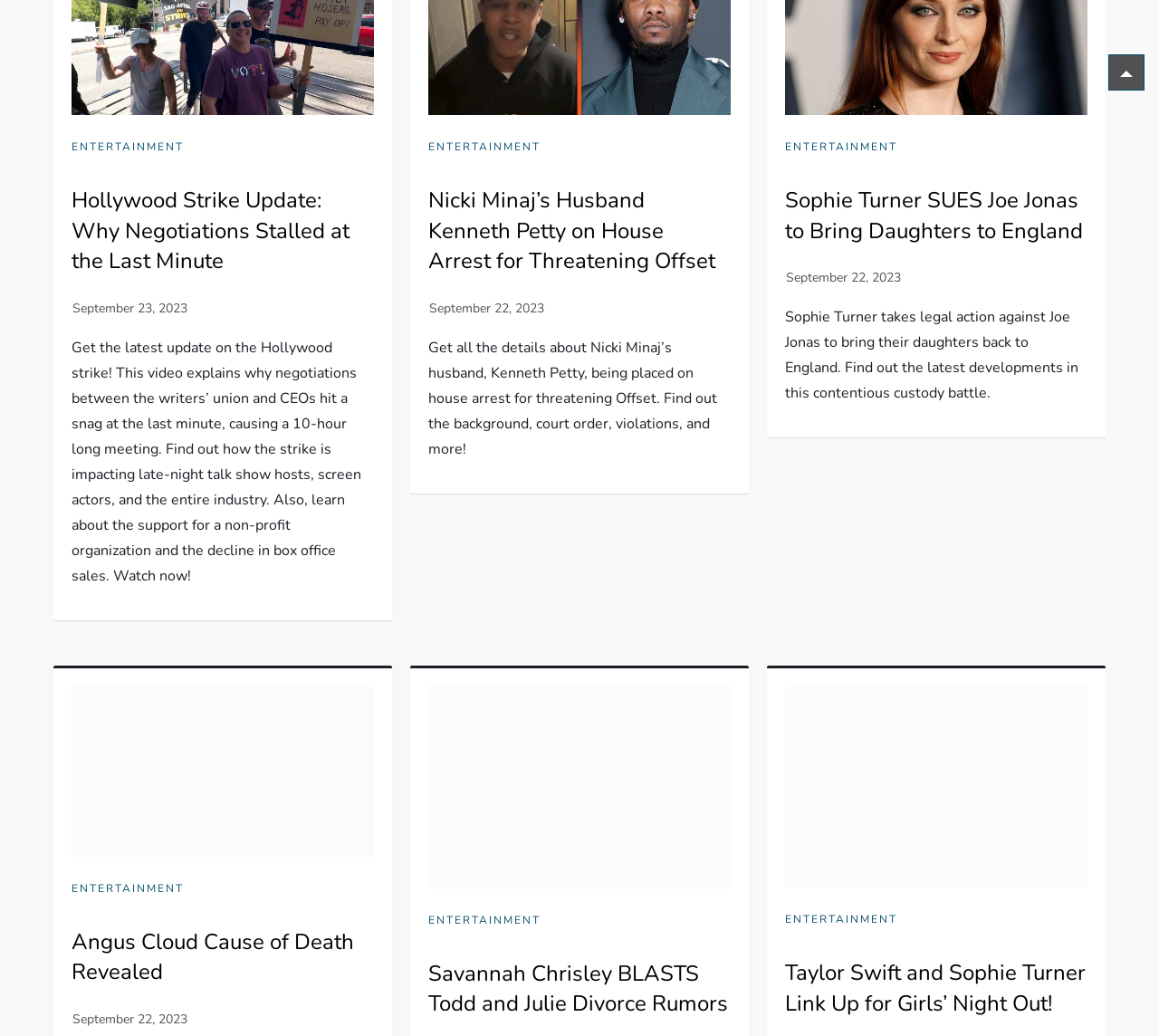What is the purpose of the link at the bottom of the webpage?
From the screenshot, provide a brief answer in one word or phrase.

To go to top